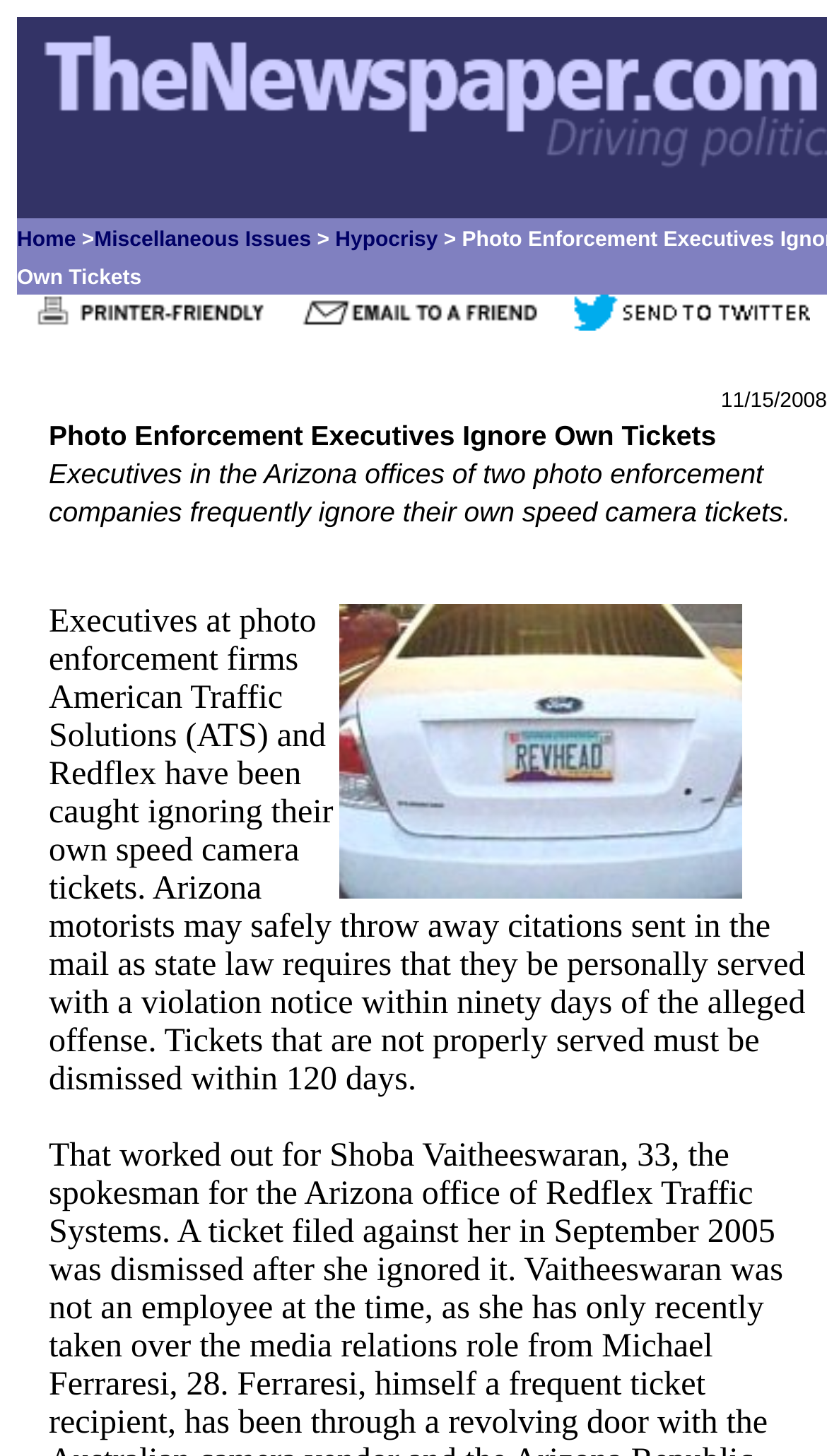Respond with a single word or phrase to the following question: What is the purpose of the 'Print It' link?

To print the article